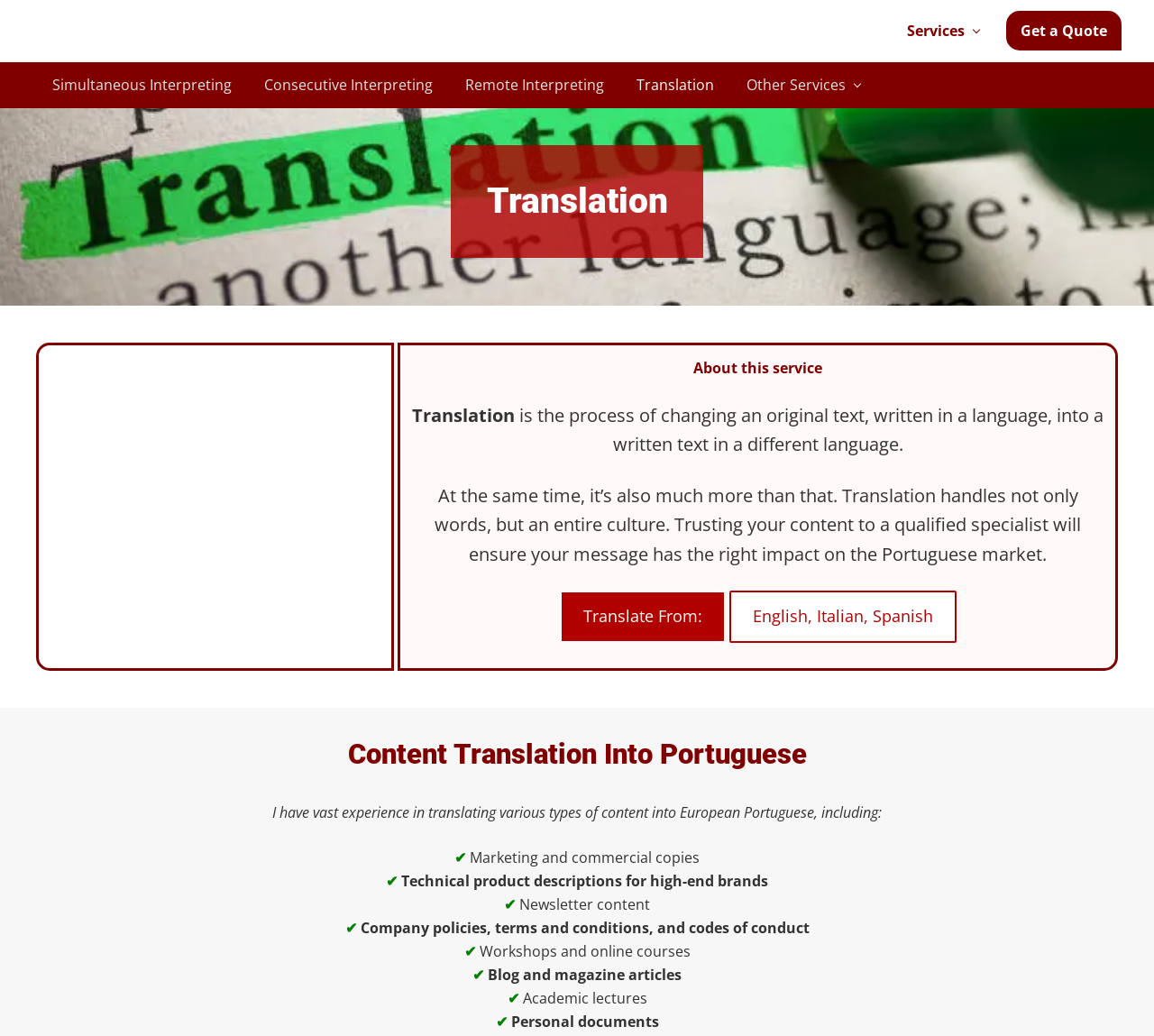With reference to the image, please provide a detailed answer to the following question: Who is the interpreter?

The root element of the webpage is titled 'Translation | Portuguese Interpreter | Nuno Fragoso', indicating that Nuno Fragoso is the Portuguese interpreter offering the services described on the webpage.